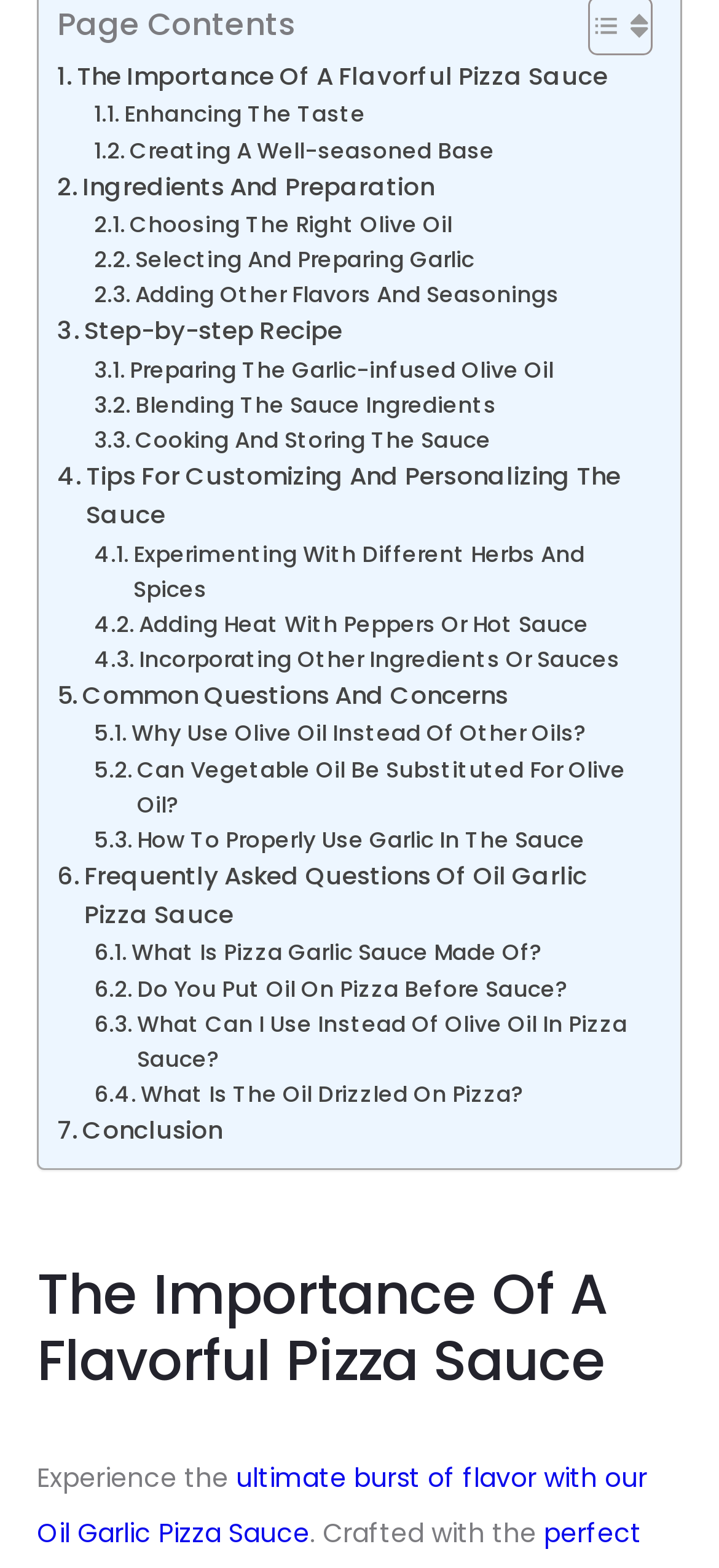Respond to the question below with a single word or phrase:
What is the purpose of the 'Tips For Customizing And Personalizing The Sauce' section?

To provide customization ideas